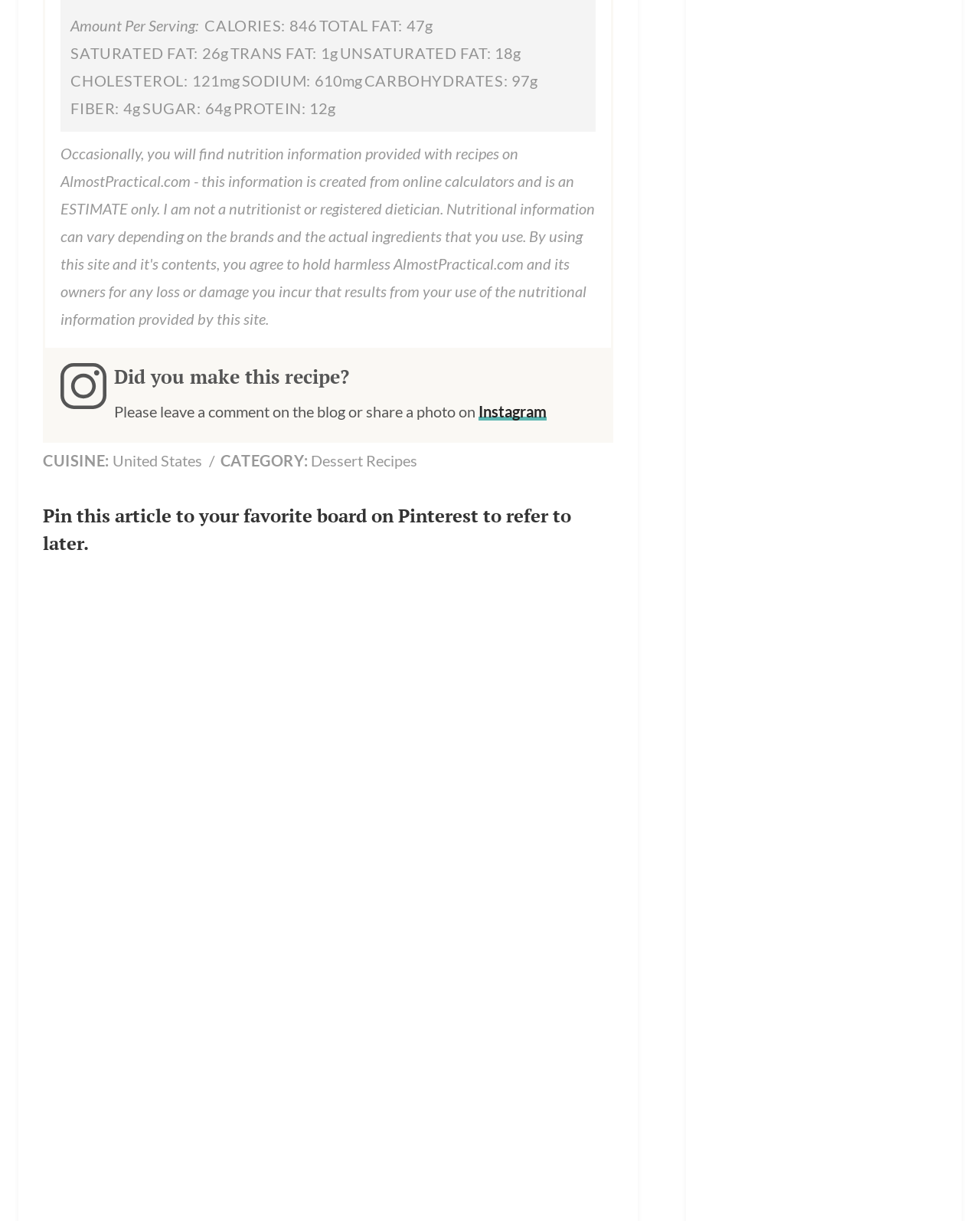Identify and provide the bounding box coordinates of the UI element described: "parent_node: Website aria-label="Website" name="url" placeholder="https://www.example.com"". The coordinates should be formatted as [left, top, right, bottom], with each number being a float between 0 and 1.

[0.445, 0.447, 0.623, 0.477]